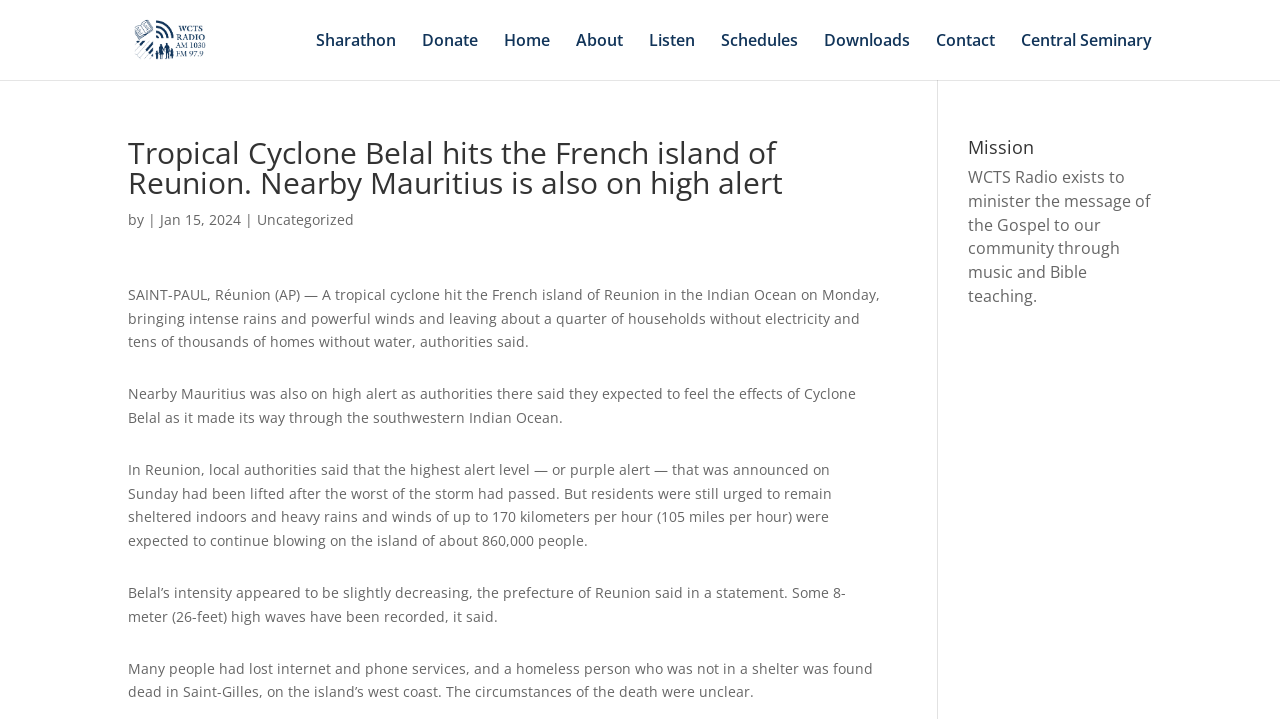Identify and extract the main heading of the webpage.

Tropical Cyclone Belal hits the French island of Reunion. Nearby Mauritius is also on high alert